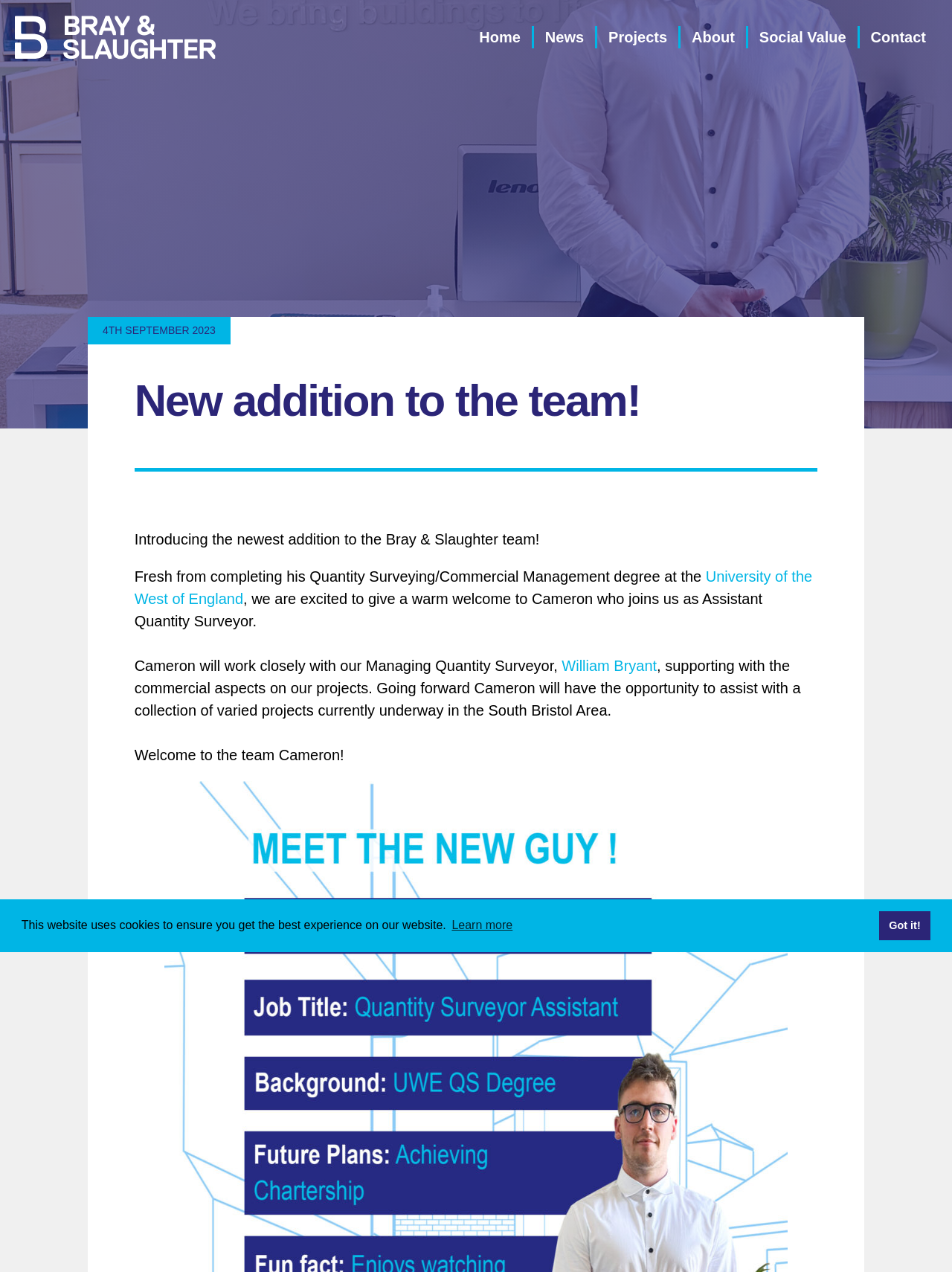Based on the image, provide a detailed and complete answer to the question: 
What is the company's name?

I found the company's name by reading the root element's text on the webpage. The root element's text is 'New addition to the team! - Bray & Slaughter', which indicates that the company's name is Bray & Slaughter.